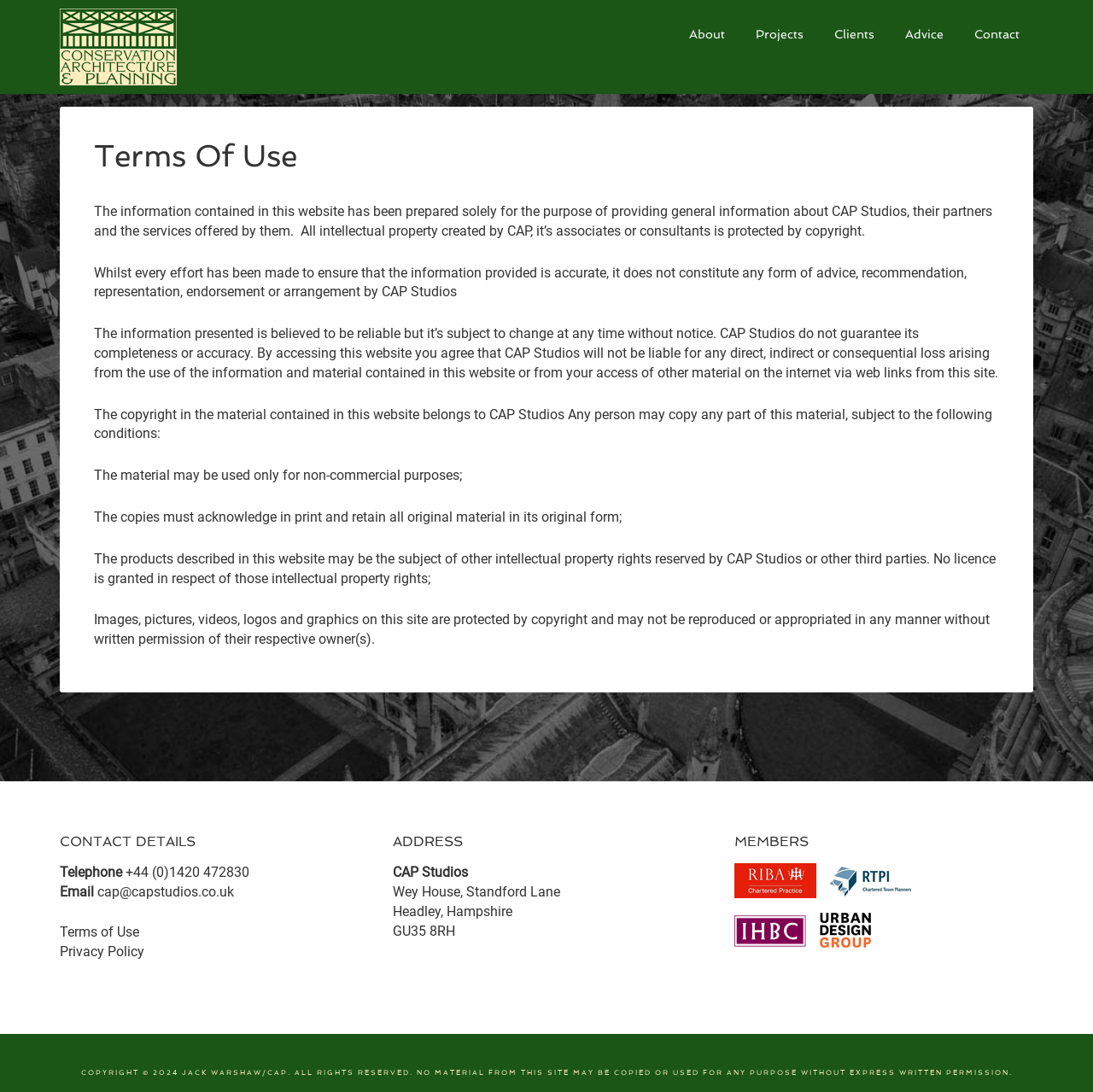Identify the bounding box coordinates for the region of the element that should be clicked to carry out the instruction: "Contact CAP Studios". The bounding box coordinates should be four float numbers between 0 and 1, i.e., [left, top, right, bottom].

[0.879, 0.008, 0.945, 0.056]